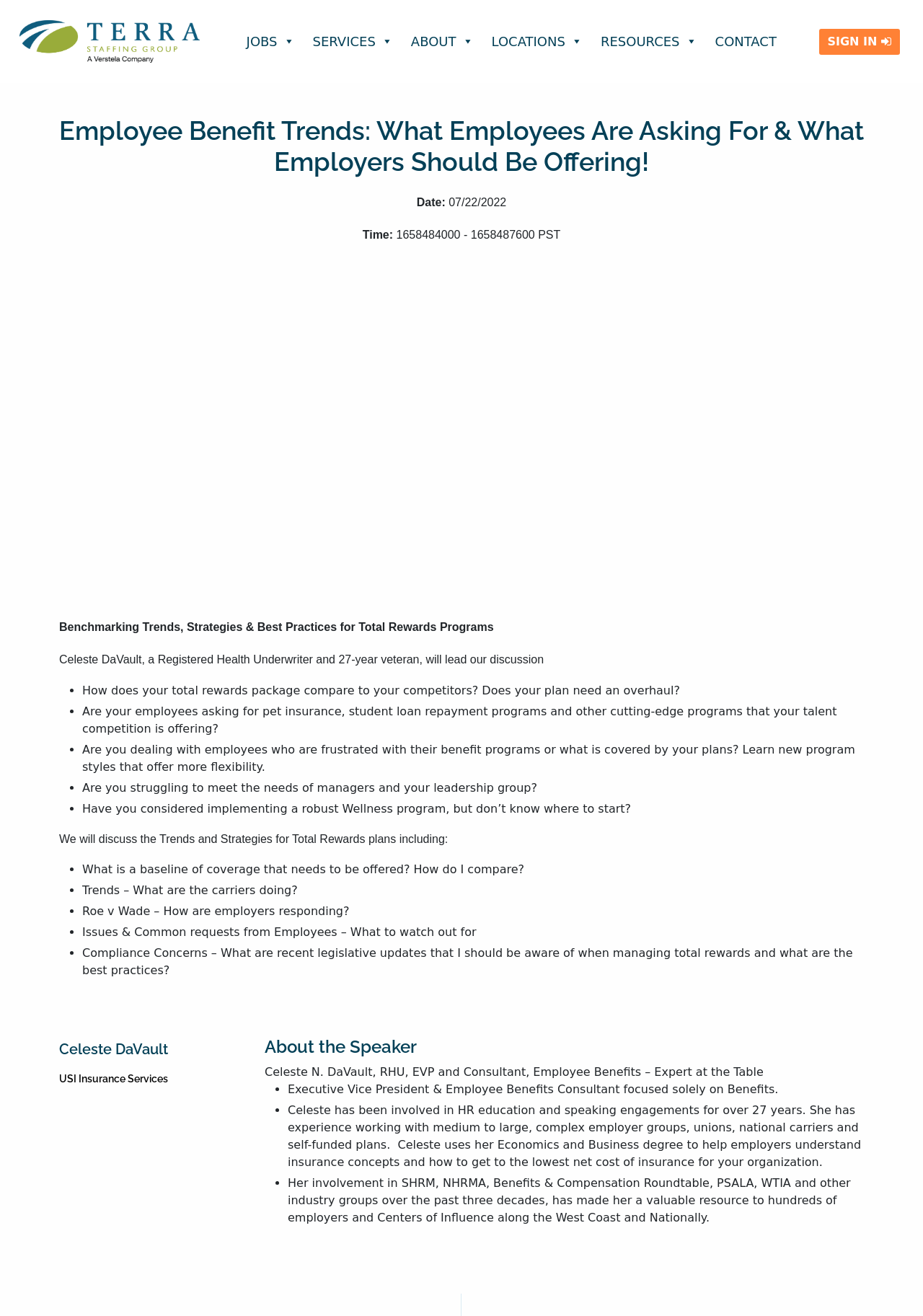Determine the bounding box for the HTML element described here: "Contact". The coordinates should be given as [left, top, right, bottom] with each number being a float between 0 and 1.

[0.767, 0.008, 0.849, 0.055]